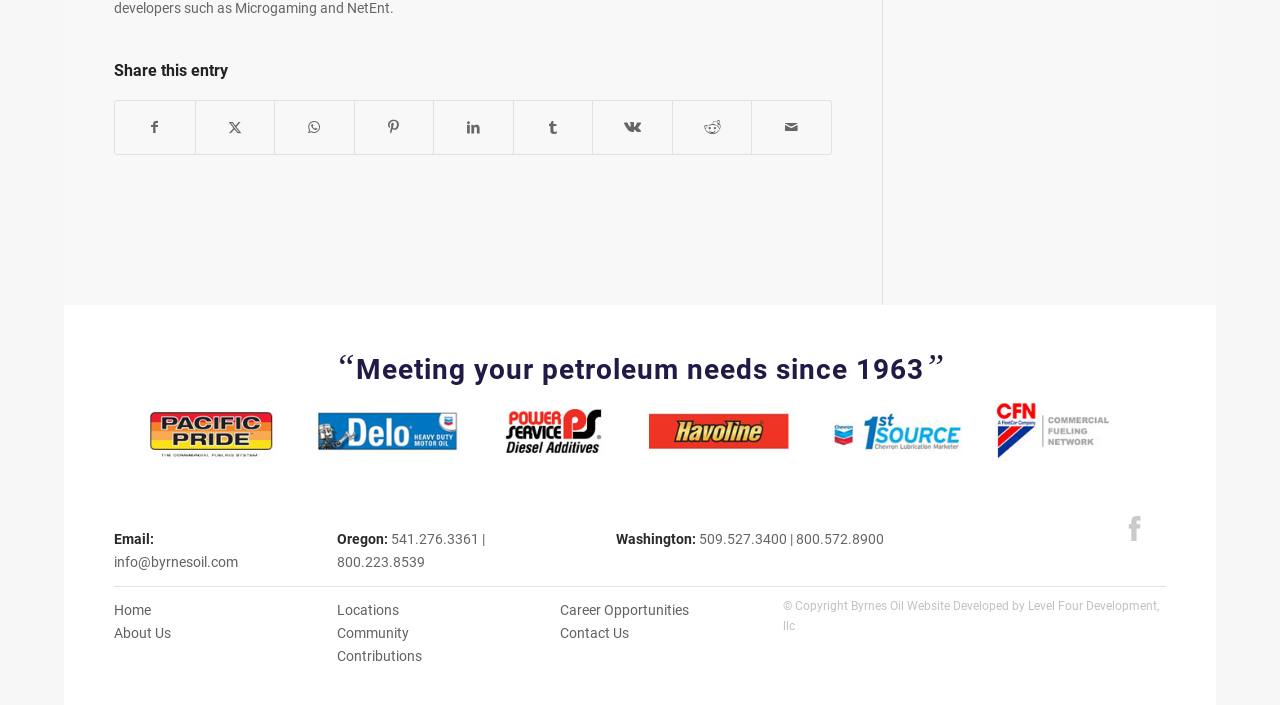What is the email address to contact the company?
Answer the question with a single word or phrase, referring to the image.

info@byrnesoil.com